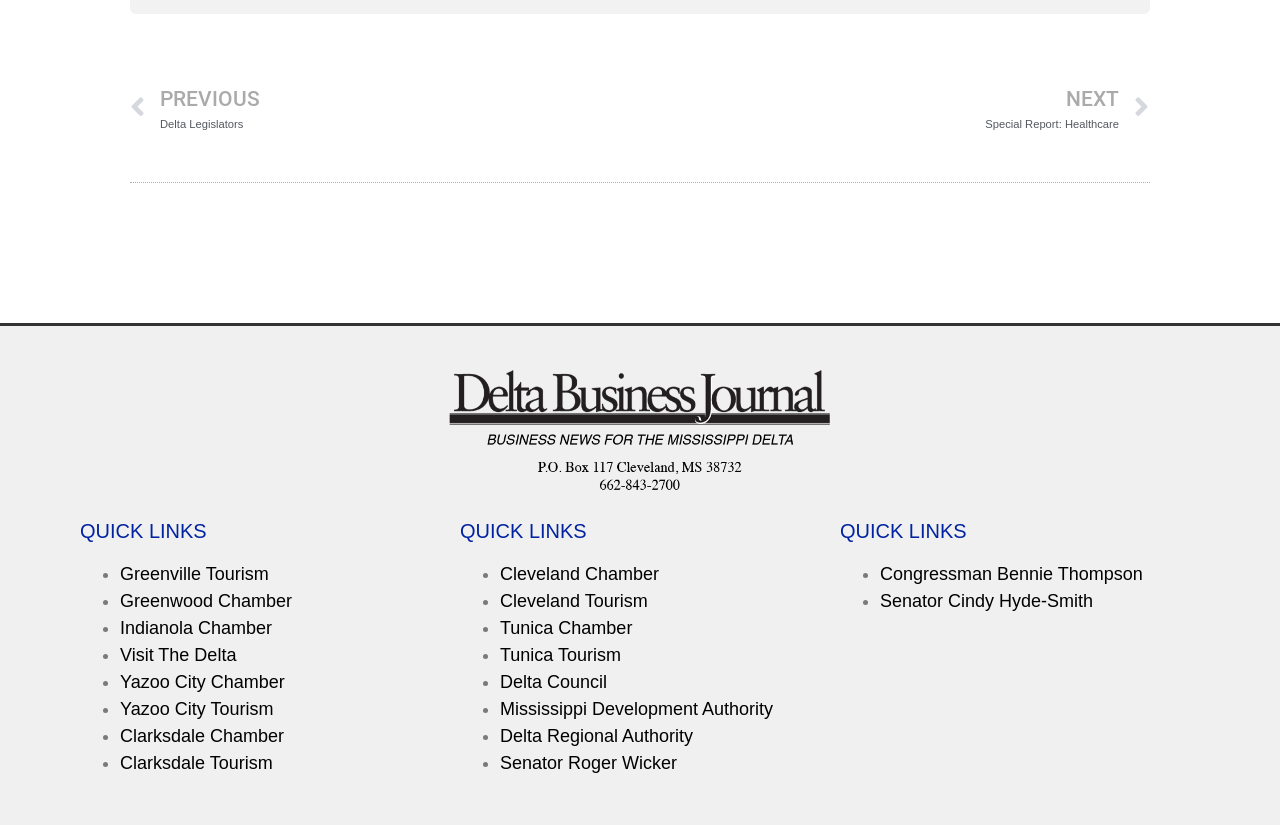How many links are under the first 'QUICK LINKS' heading?
Answer with a single word or phrase by referring to the visual content.

5